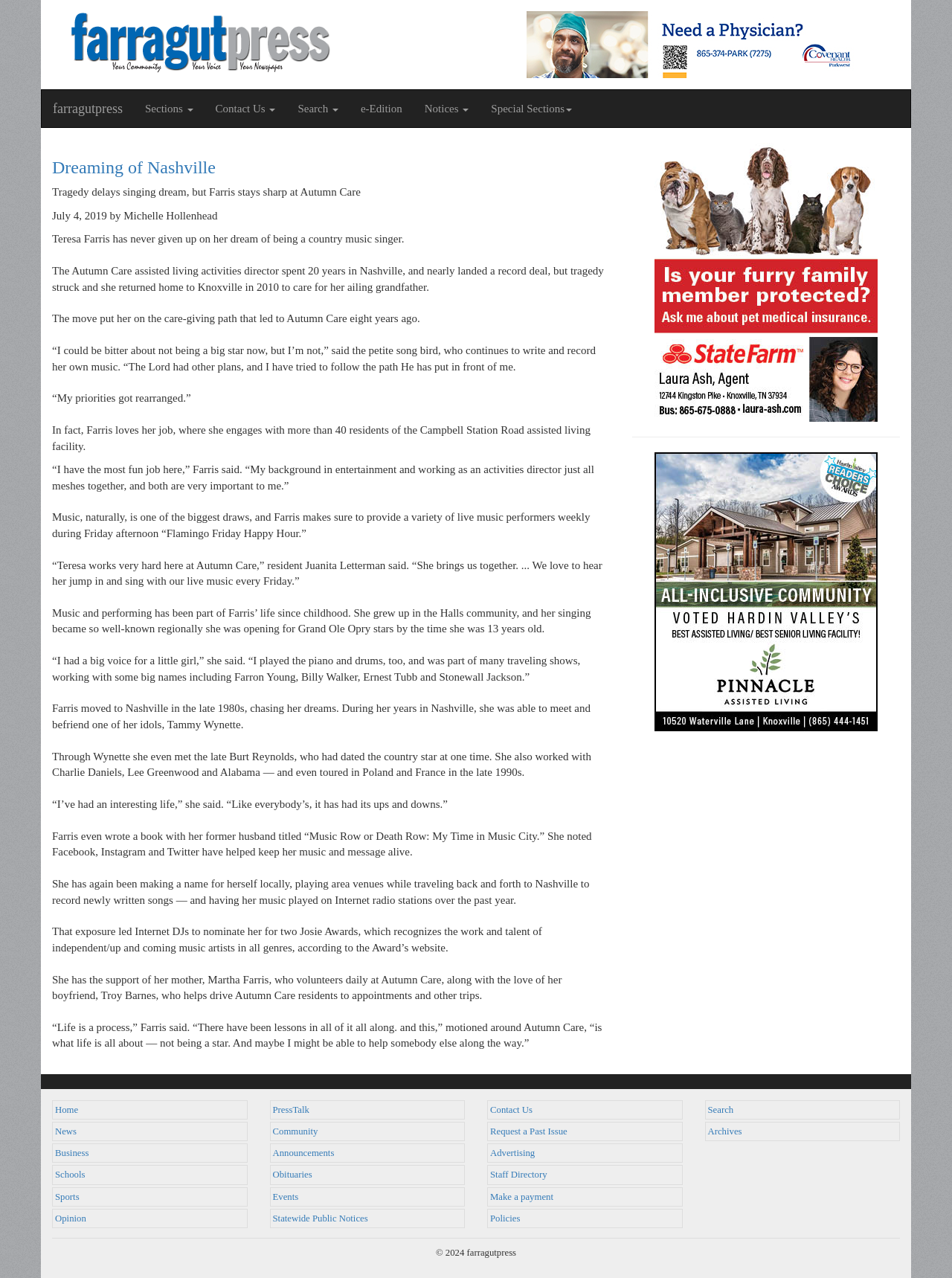Highlight the bounding box coordinates of the element that should be clicked to carry out the following instruction: "Go to the 'Contact Us' page". The coordinates must be given as four float numbers ranging from 0 to 1, i.e., [left, top, right, bottom].

[0.215, 0.07, 0.301, 0.1]